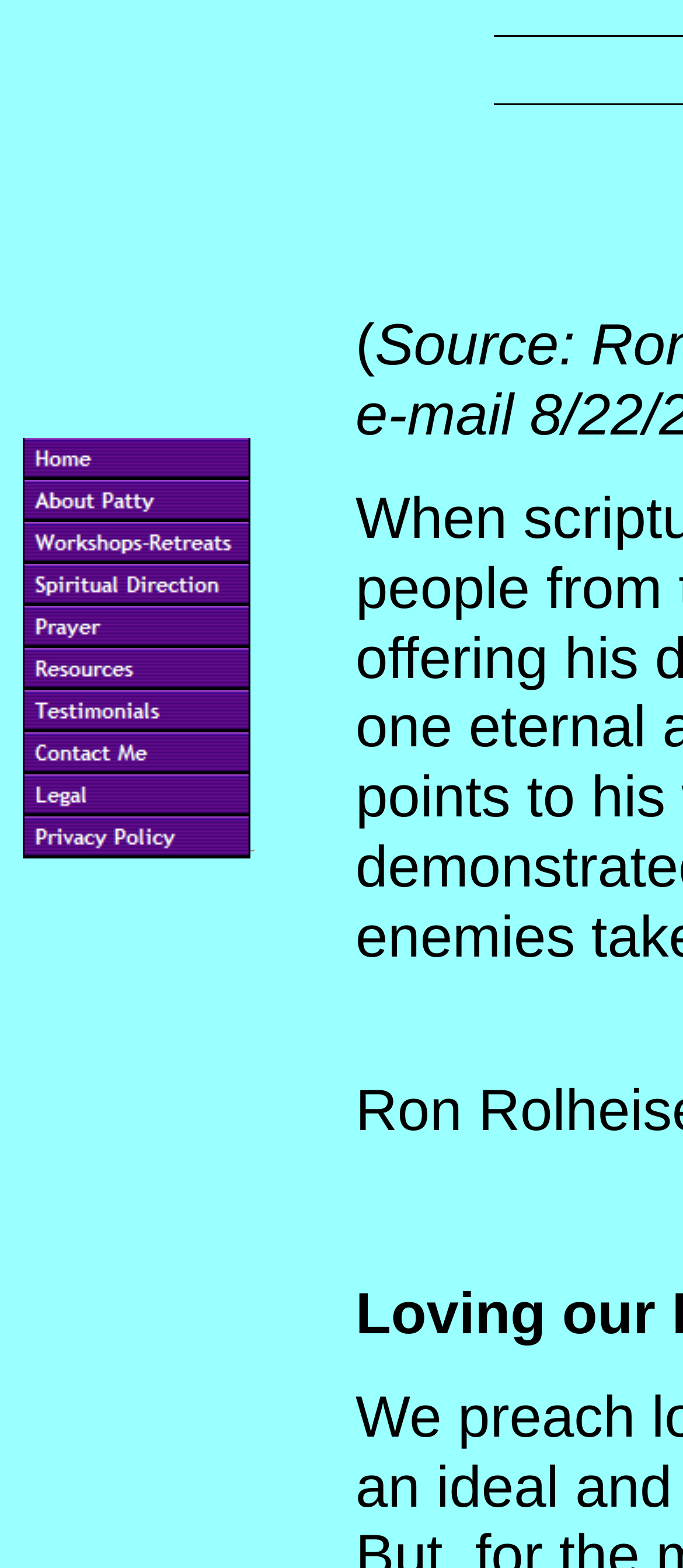Identify the bounding box coordinates for the UI element described as: "alt="Legal" name="NavigationButton9" title="Legal"". The coordinates should be provided as four floats between 0 and 1: [left, top, right, bottom].

[0.033, 0.503, 0.367, 0.525]